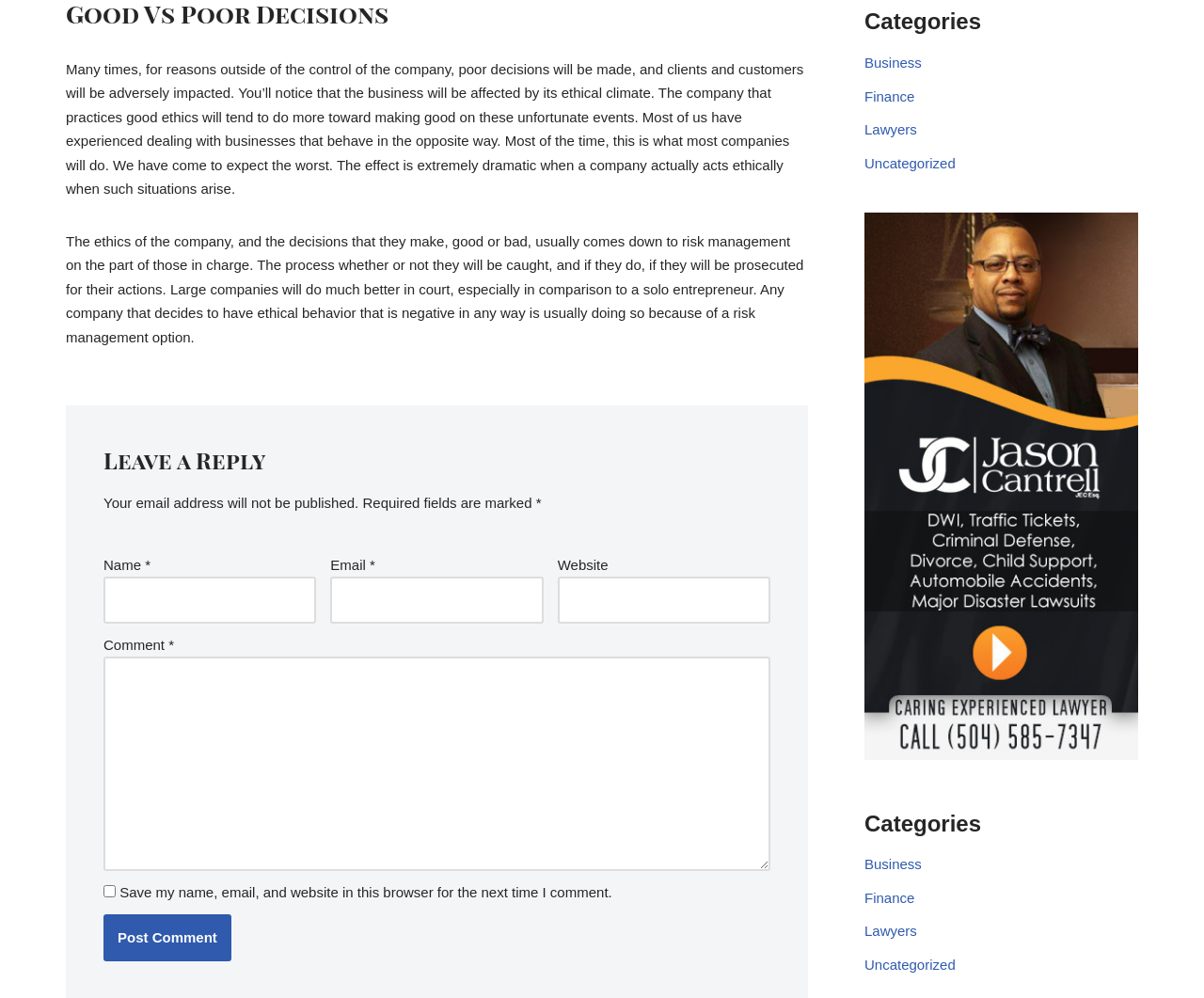Please locate the bounding box coordinates of the element's region that needs to be clicked to follow the instruction: "Enter your name". The bounding box coordinates should be provided as four float numbers between 0 and 1, i.e., [left, top, right, bottom].

[0.086, 0.578, 0.263, 0.625]